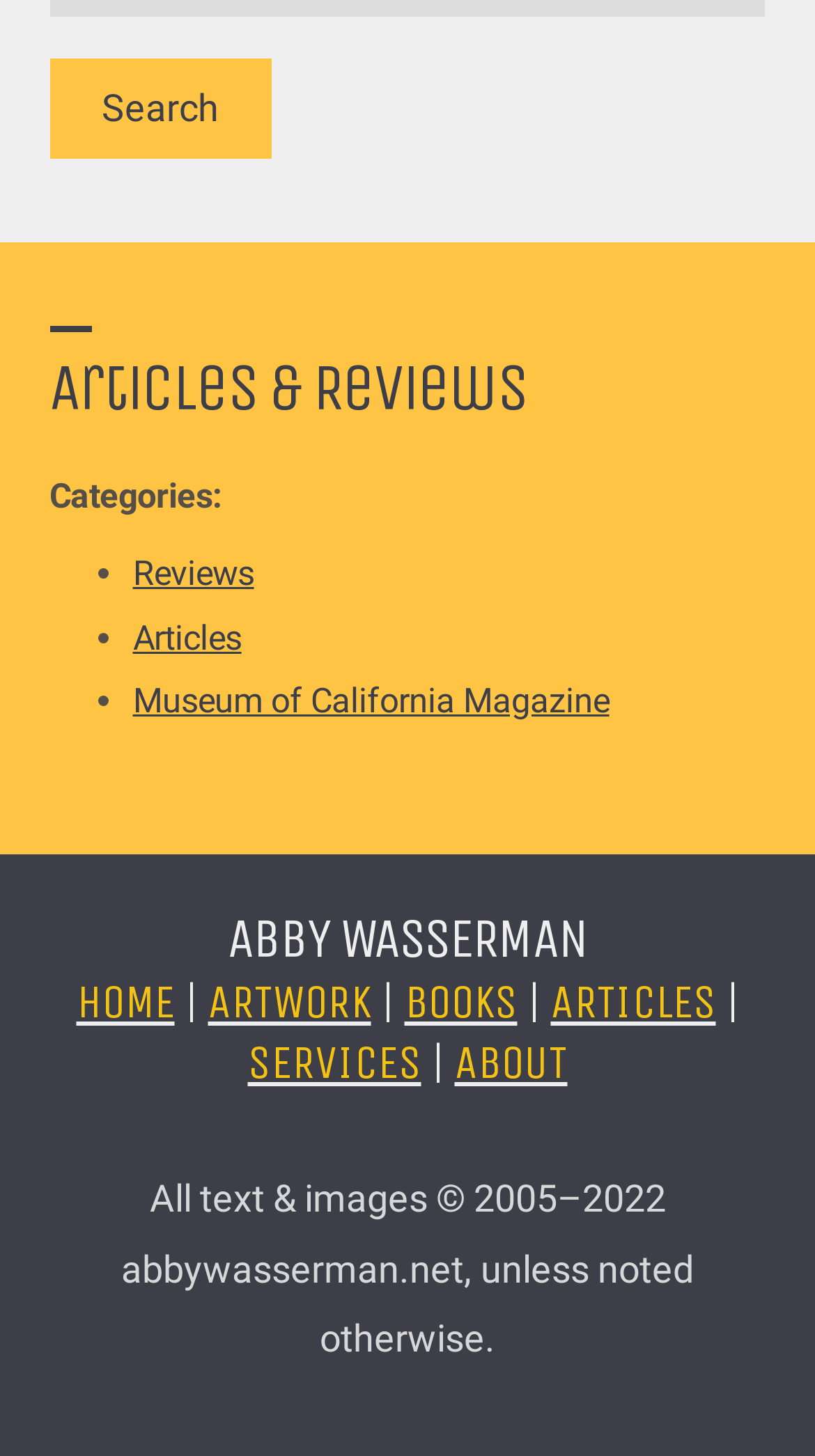Find the bounding box coordinates corresponding to the UI element with the description: "Museum of California Magazine". The coordinates should be formatted as [left, top, right, bottom], with values as floats between 0 and 1.

[0.163, 0.468, 0.747, 0.495]